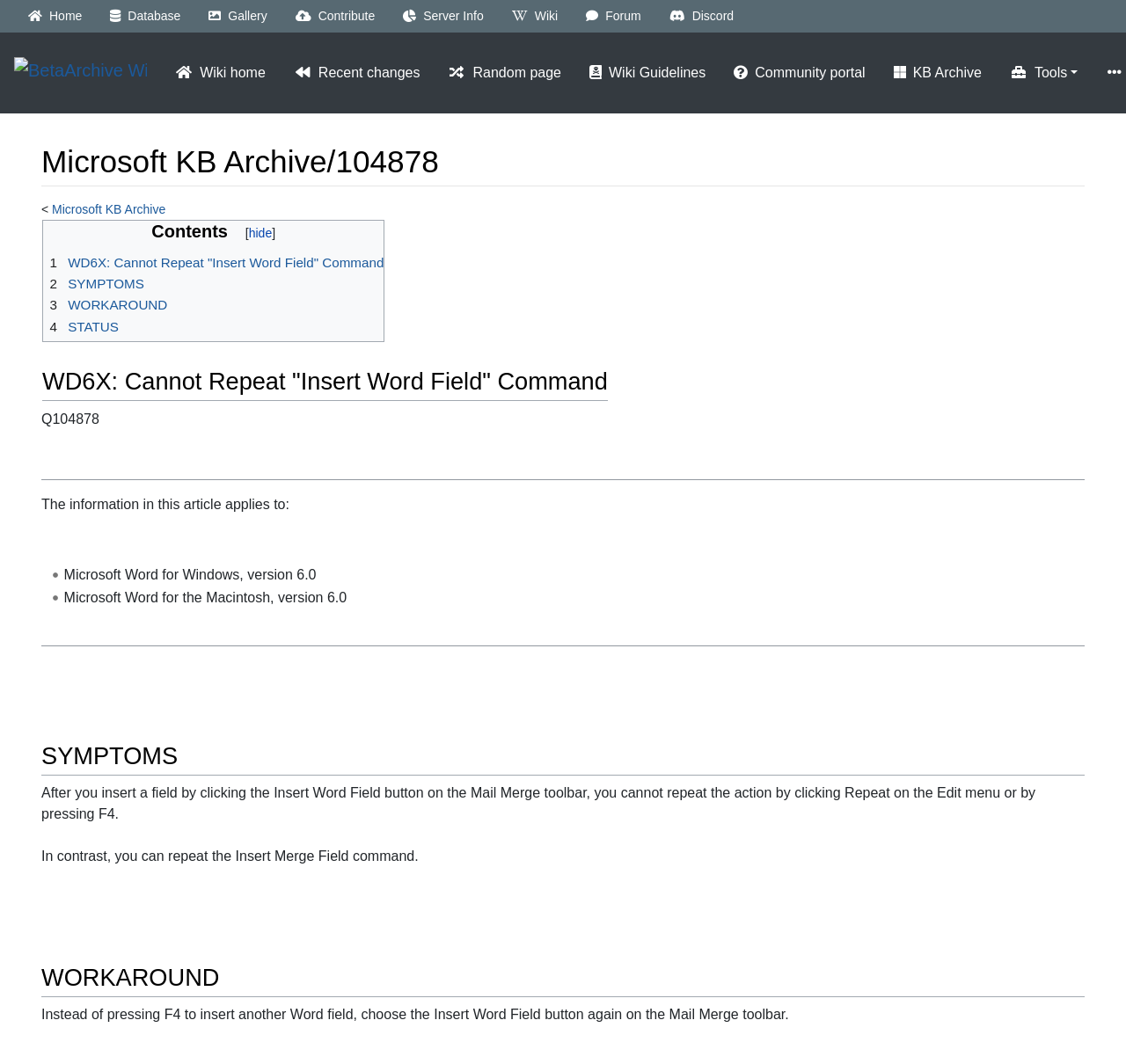Specify the bounding box coordinates of the element's region that should be clicked to achieve the following instruction: "view wiki guidelines". The bounding box coordinates consist of four float numbers between 0 and 1, in the format [left, top, right, bottom].

[0.511, 0.052, 0.639, 0.085]